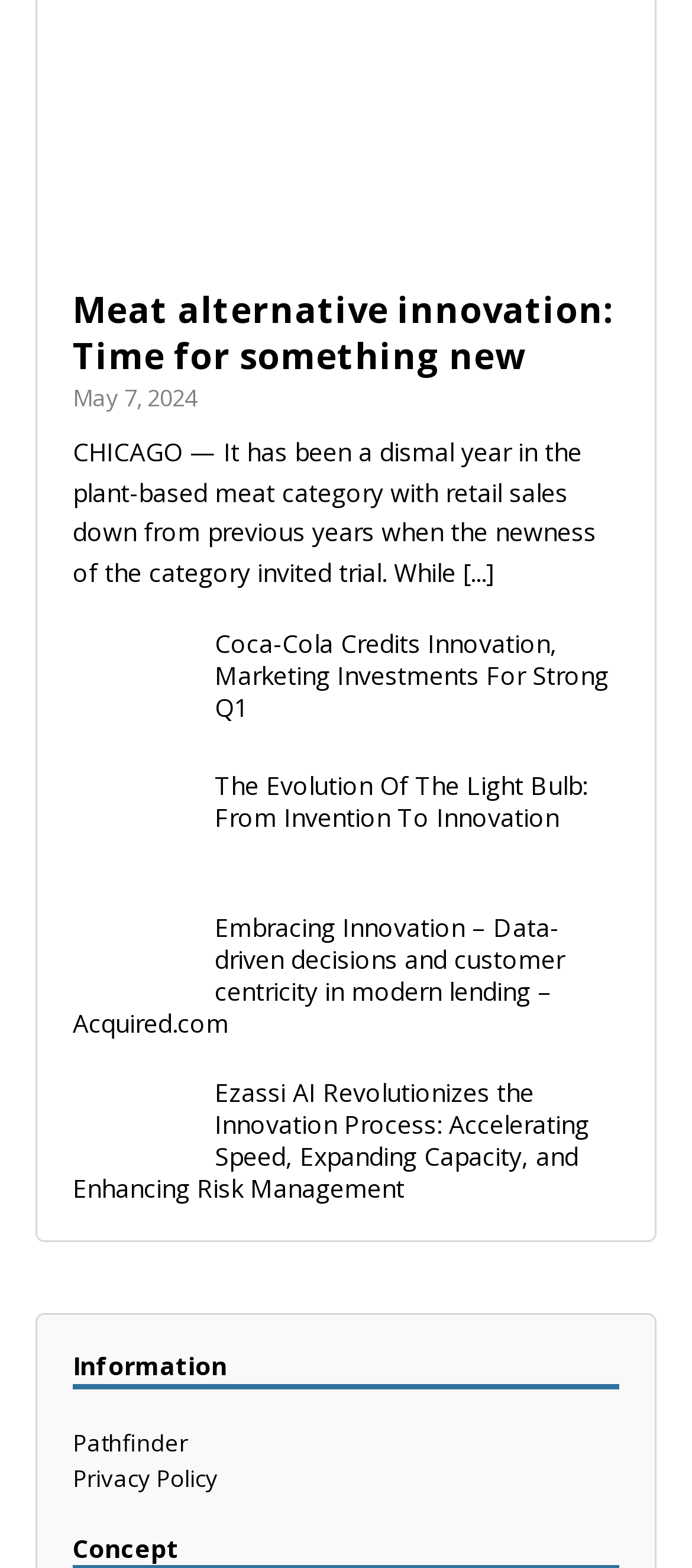Identify the bounding box coordinates of the section to be clicked to complete the task described by the following instruction: "Learn about the evolution of the light bulb". The coordinates should be four float numbers between 0 and 1, formatted as [left, top, right, bottom].

[0.105, 0.527, 0.285, 0.548]